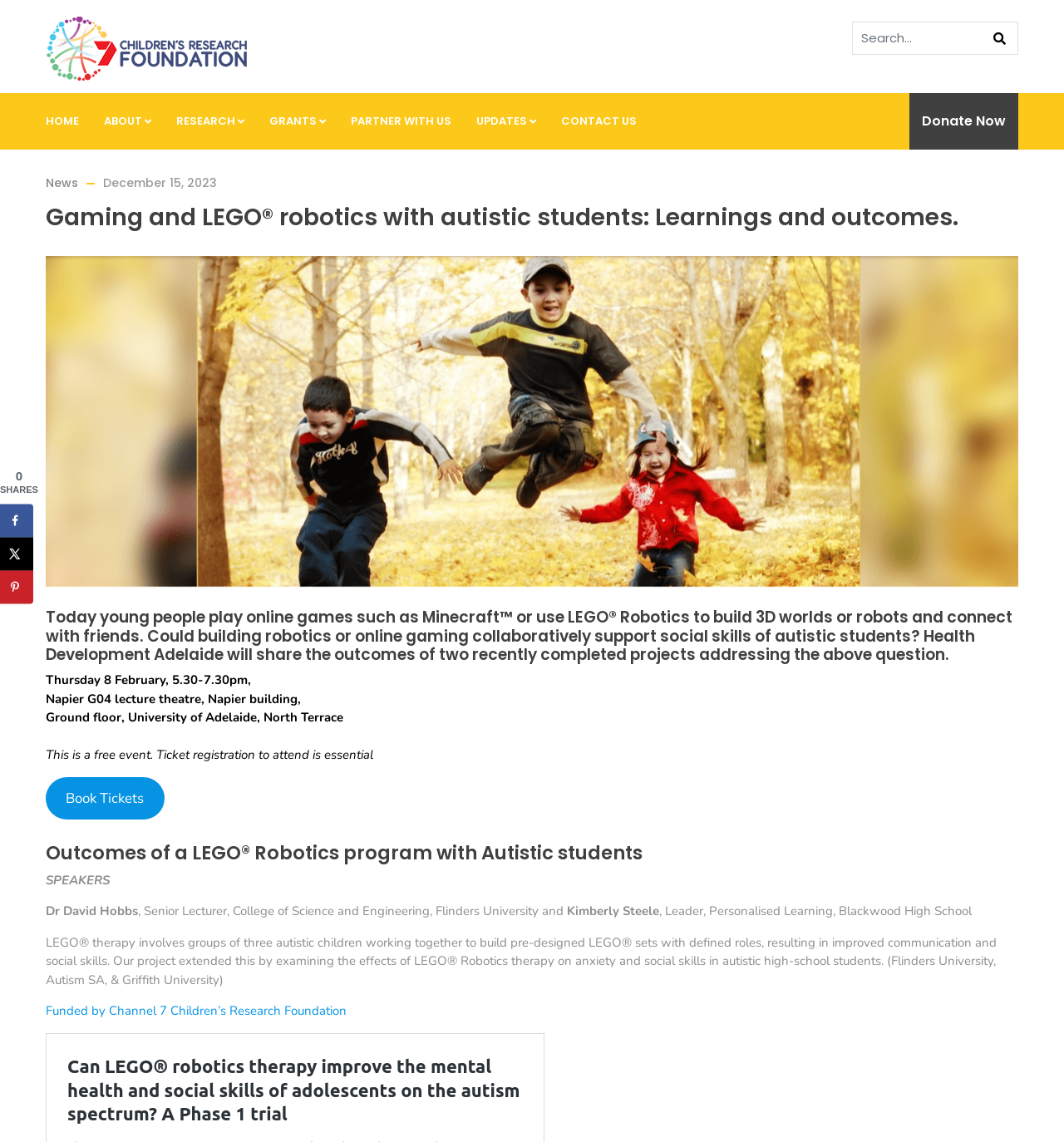Could you locate the bounding box coordinates for the section that should be clicked to accomplish this task: "Donate now".

[0.866, 0.098, 0.945, 0.114]